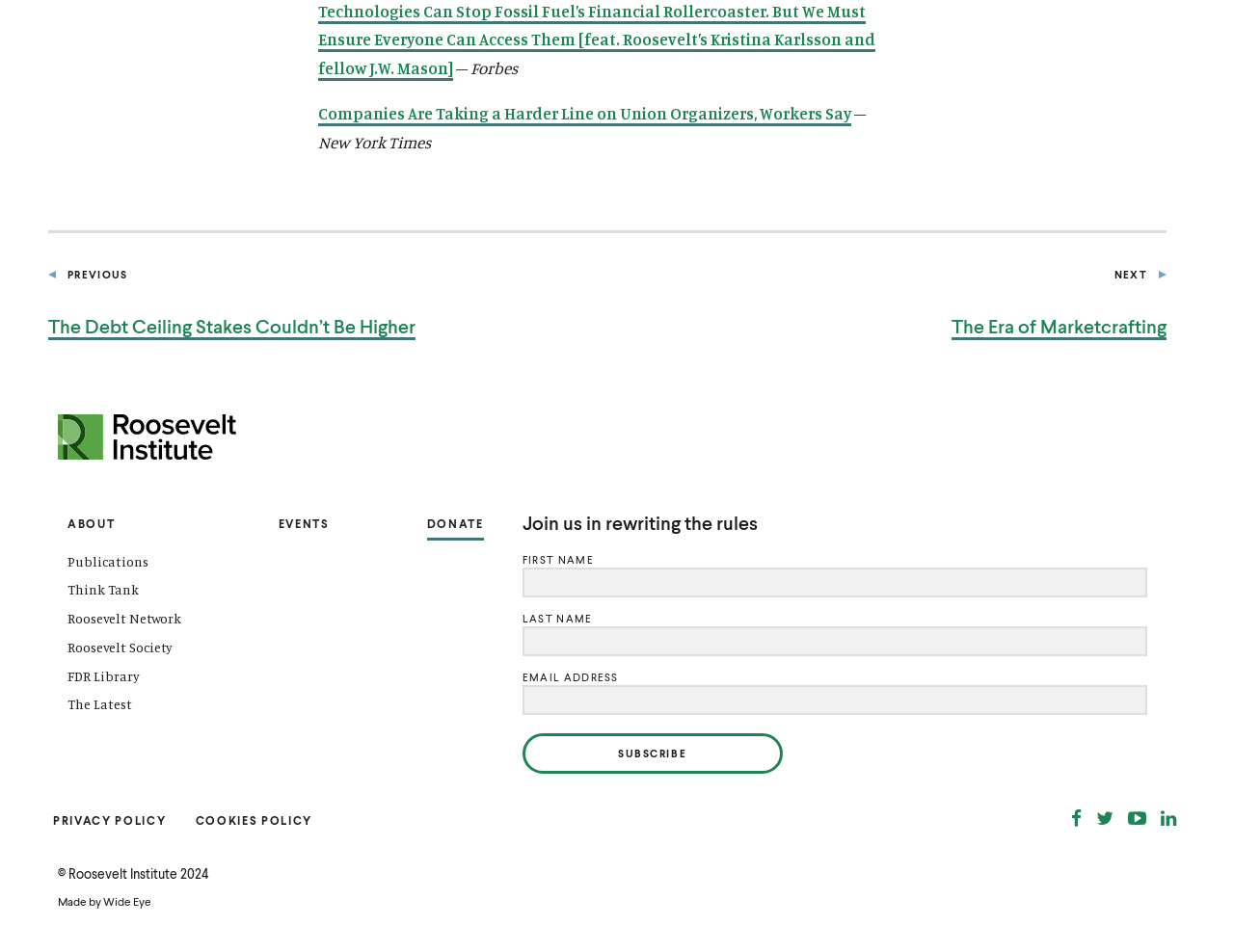Provide a one-word or brief phrase answer to the question:
What is the topic of the first article?

Fossil fuel